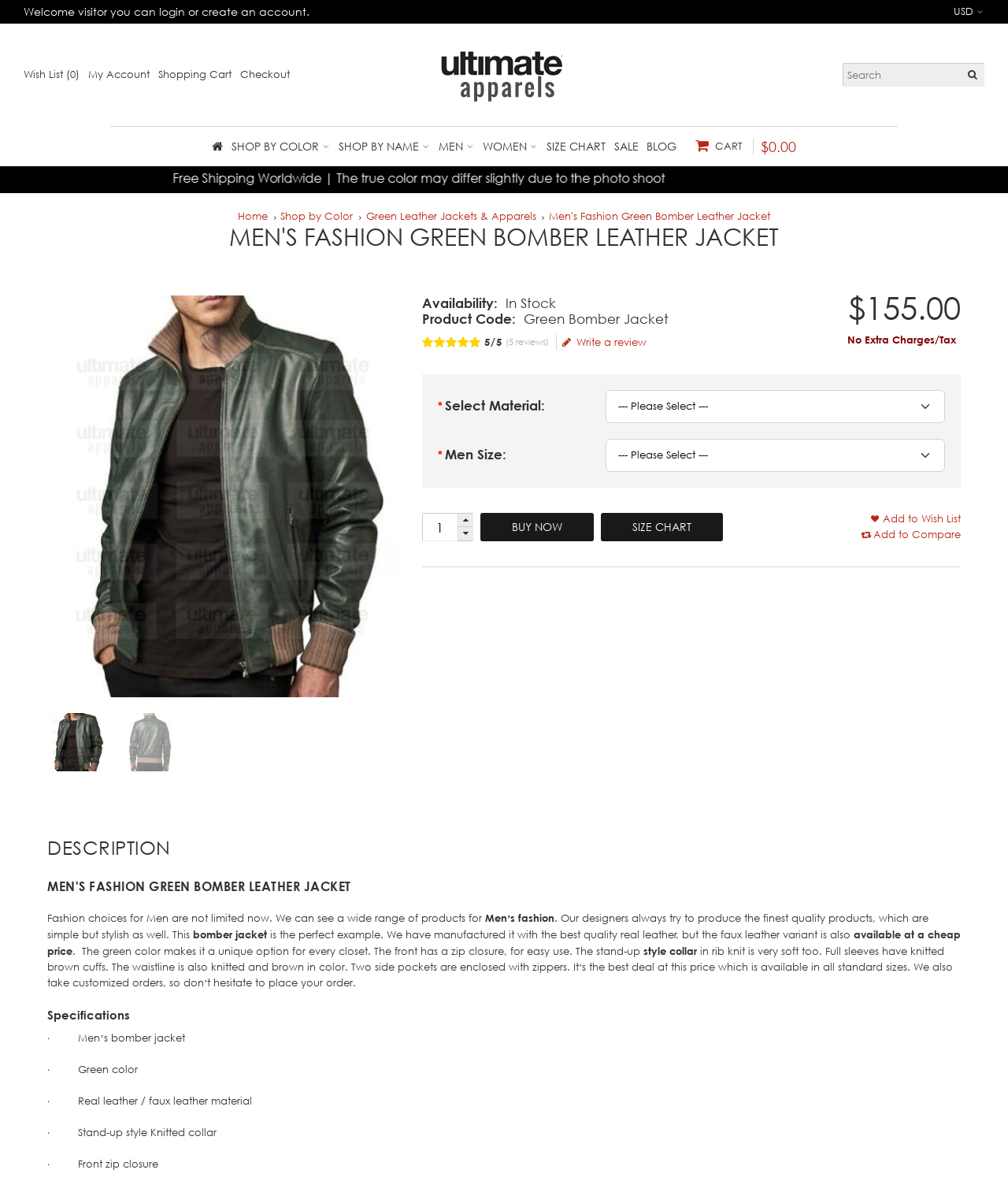Determine the bounding box for the UI element described here: "title="Search"".

[0.953, 0.053, 0.977, 0.073]